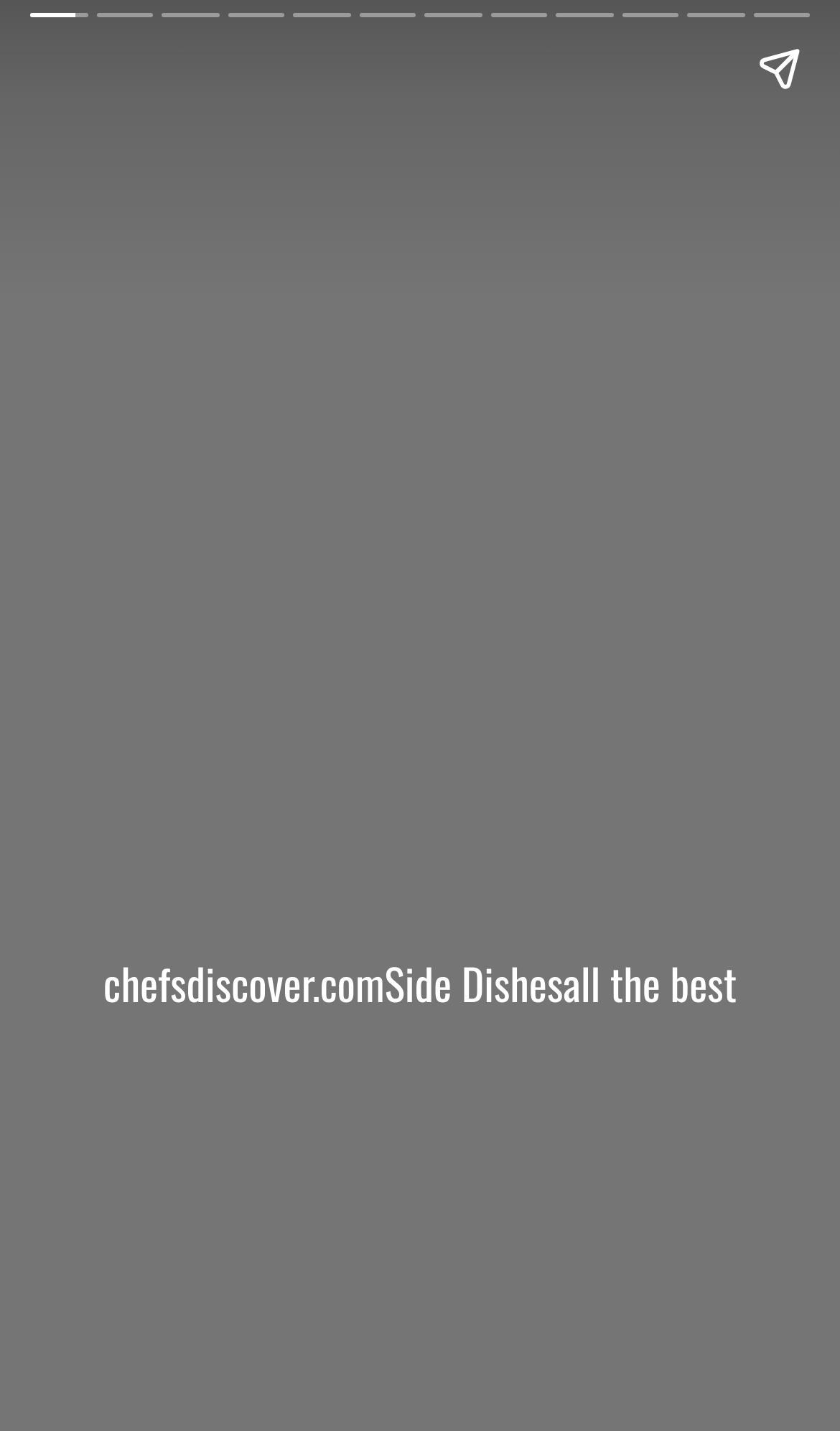Identify the bounding box coordinates for the UI element that matches this description: "aria-label="Share story"".

[0.867, 0.012, 0.99, 0.084]